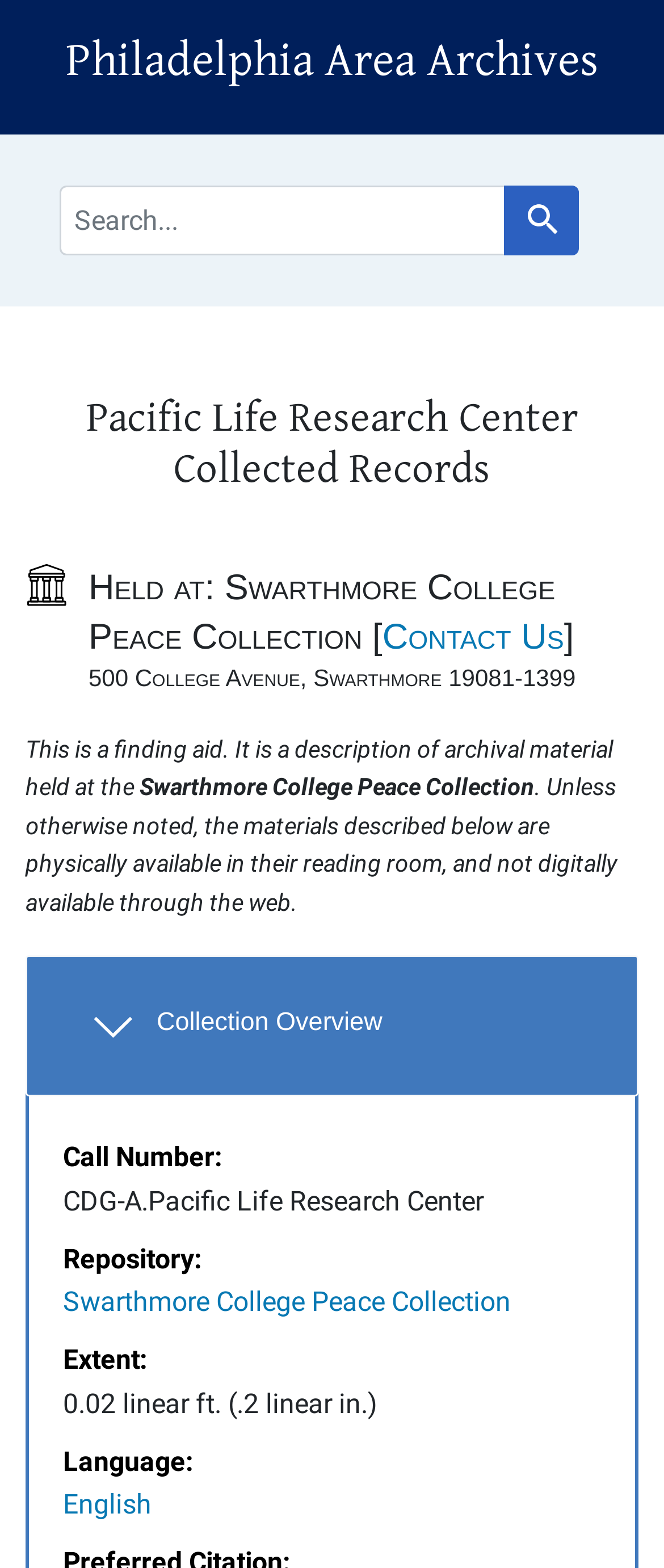Please determine the primary heading and provide its text.

Philadelphia Area Archives